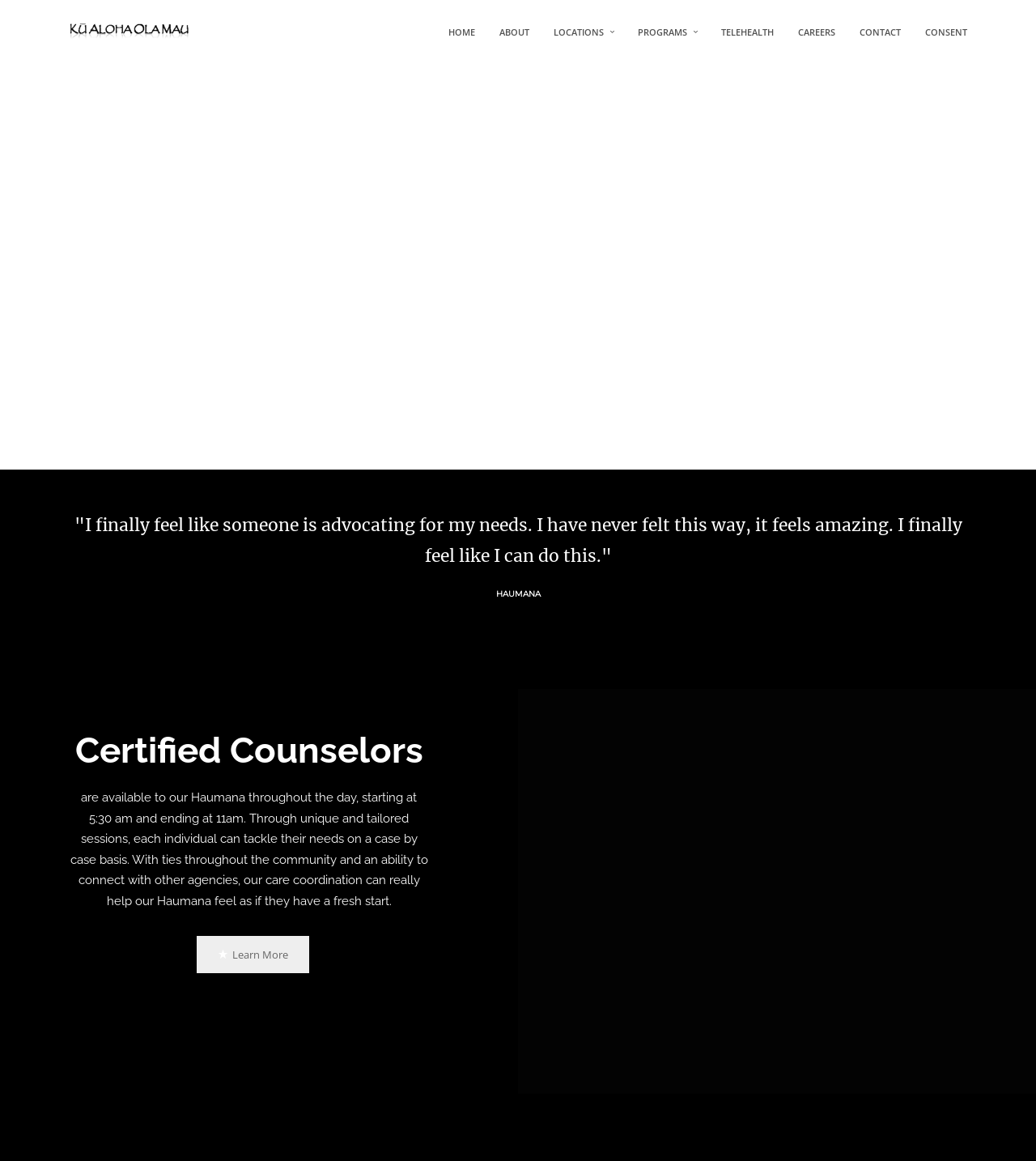Identify the bounding box coordinates of the clickable region required to complete the instruction: "Contact the organization". The coordinates should be given as four float numbers within the range of 0 and 1, i.e., [left, top, right, bottom].

[0.83, 0.0, 0.87, 0.056]